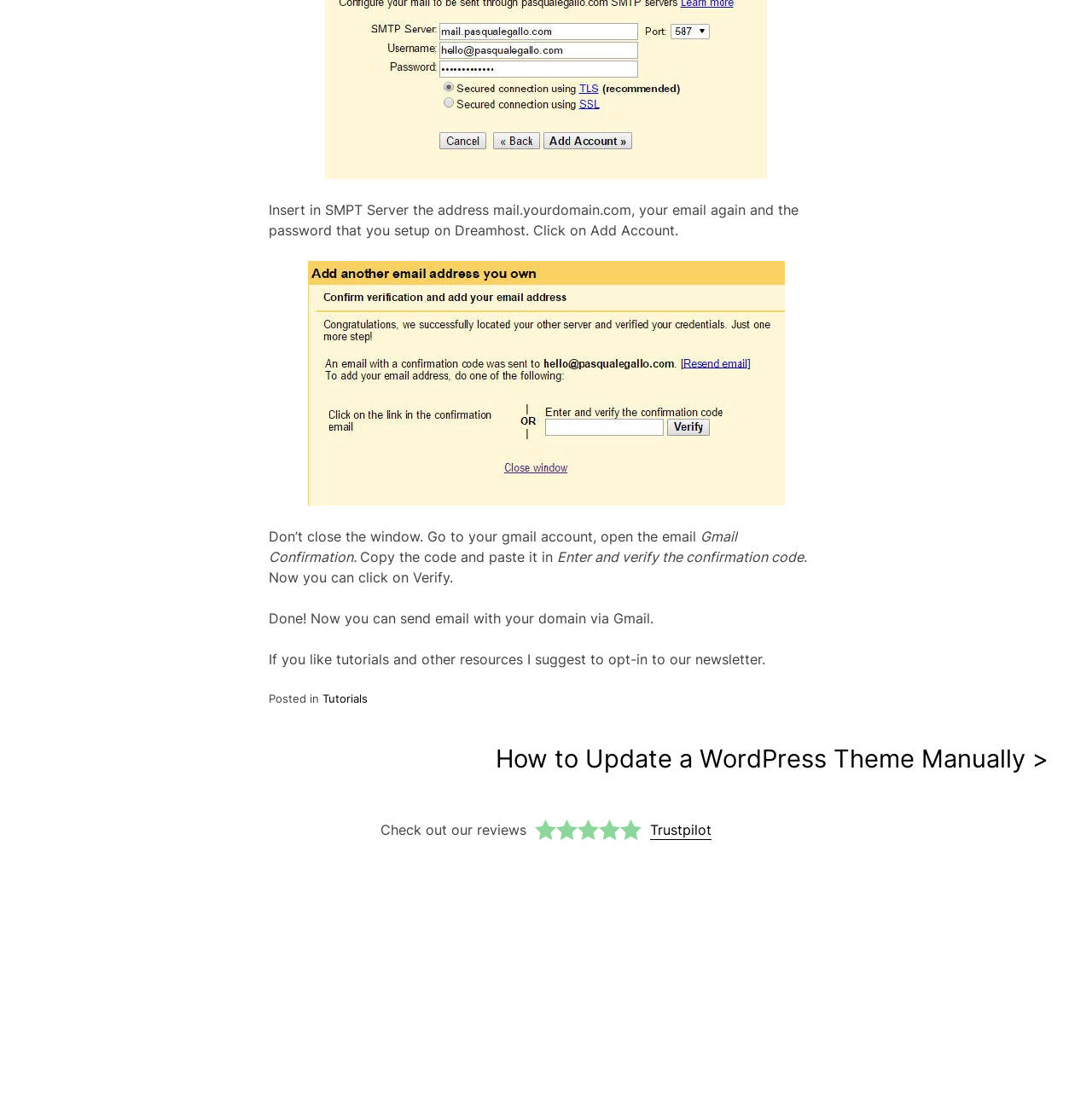Please indicate the bounding box coordinates for the clickable area to complete the following task: "Click on the 'Blog' menu item". The coordinates should be specified as four float numbers between 0 and 1, i.e., [left, top, right, bottom].

None